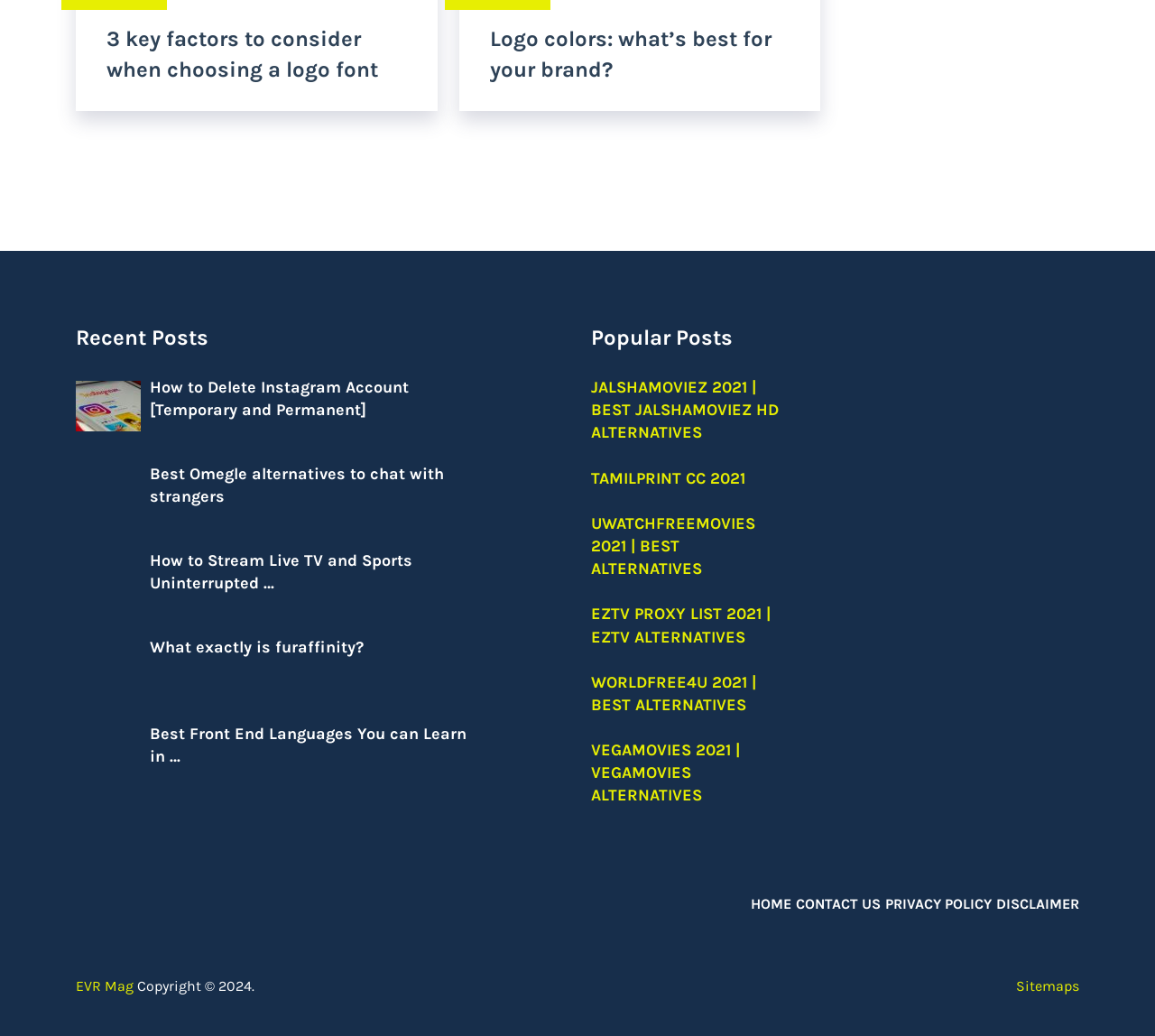Could you locate the bounding box coordinates for the section that should be clicked to accomplish this task: "Learn about furaffinity".

[0.066, 0.614, 0.414, 0.636]